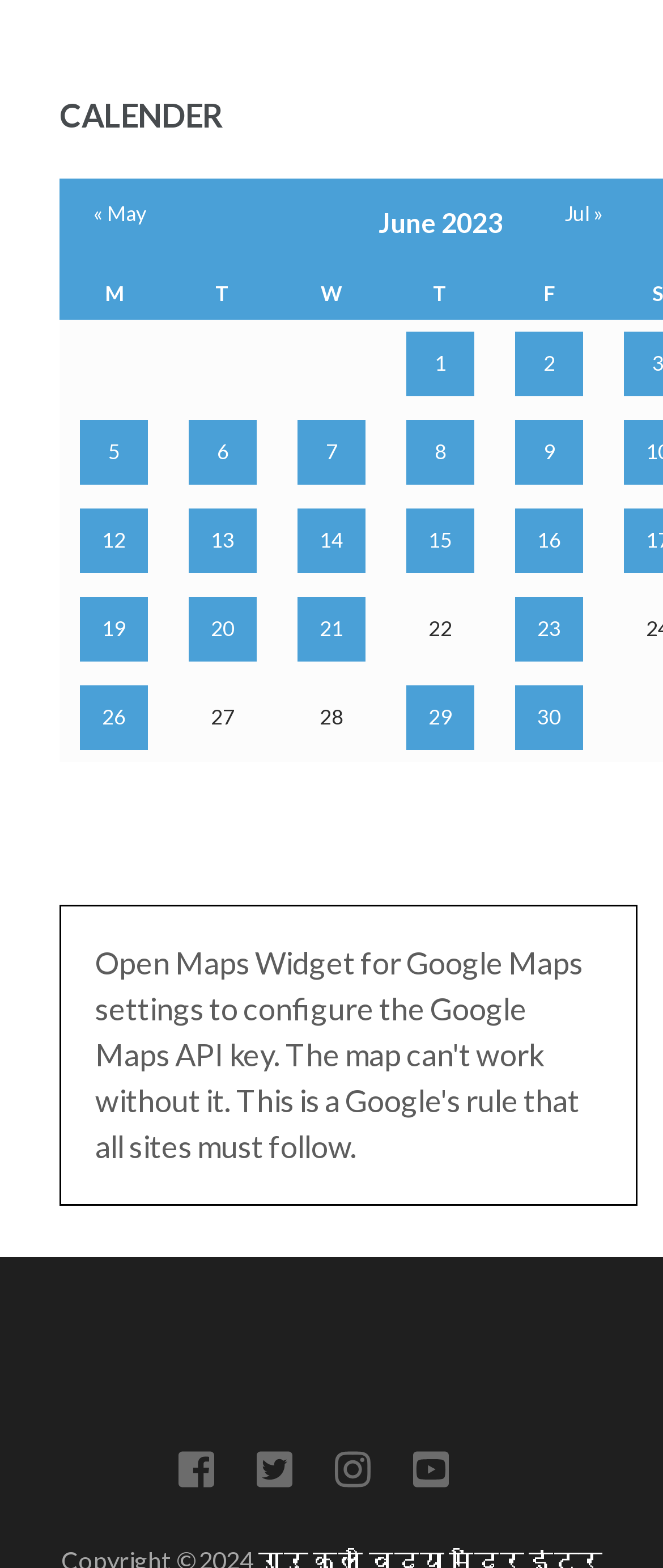Identify the bounding box coordinates of the part that should be clicked to carry out this instruction: "Learn about Blockchain".

None